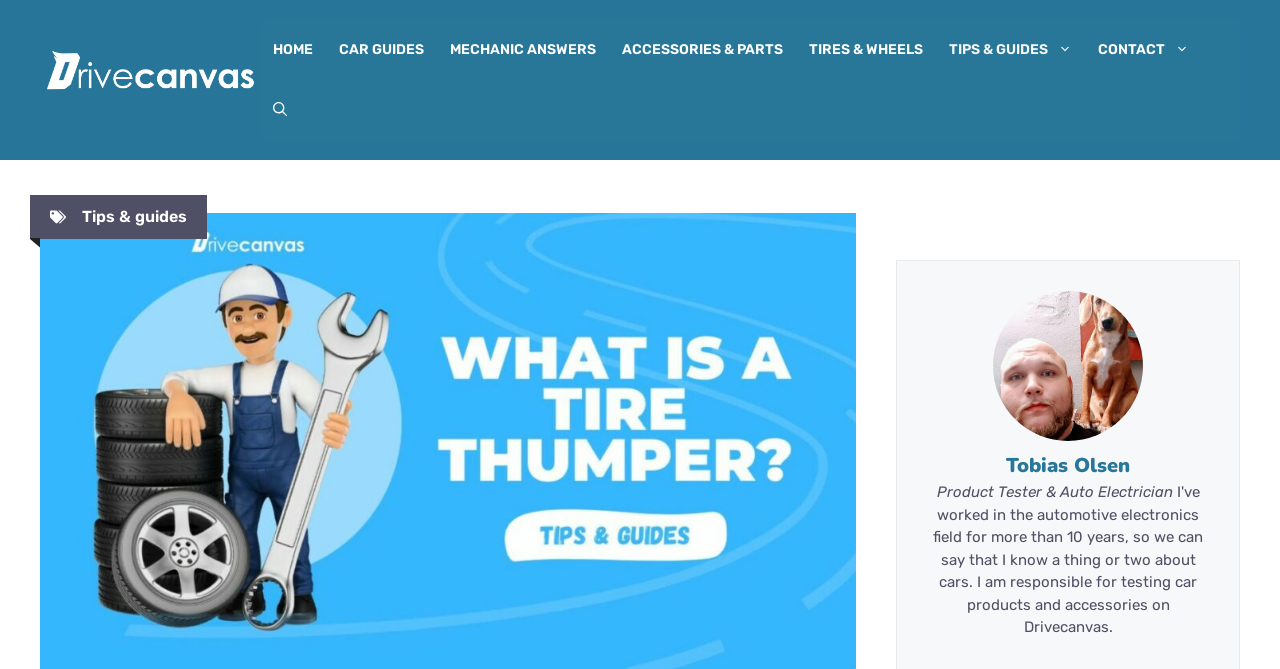Look at the image and give a detailed response to the following question: What is the profession of the author?

I found the author's profession by reading the static text element that says 'Product Tester & Auto Electrician' and is located below the author's name.